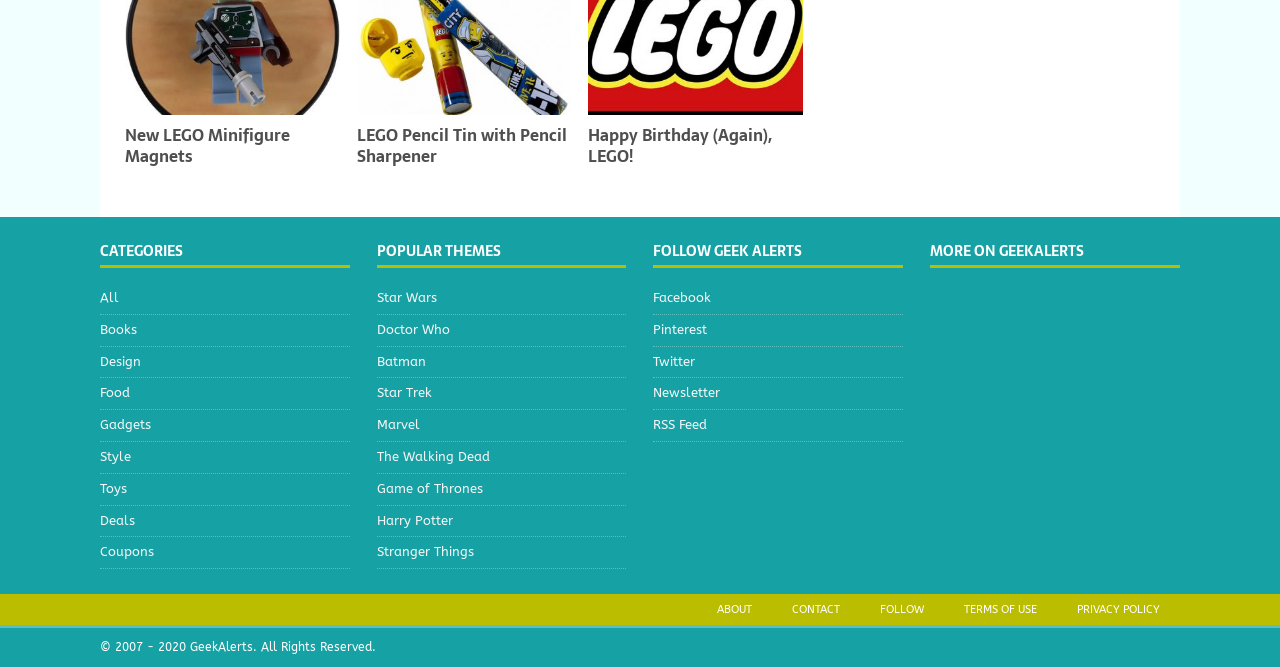Provide the bounding box for the UI element matching this description: "Game of Thrones".

[0.294, 0.71, 0.489, 0.756]